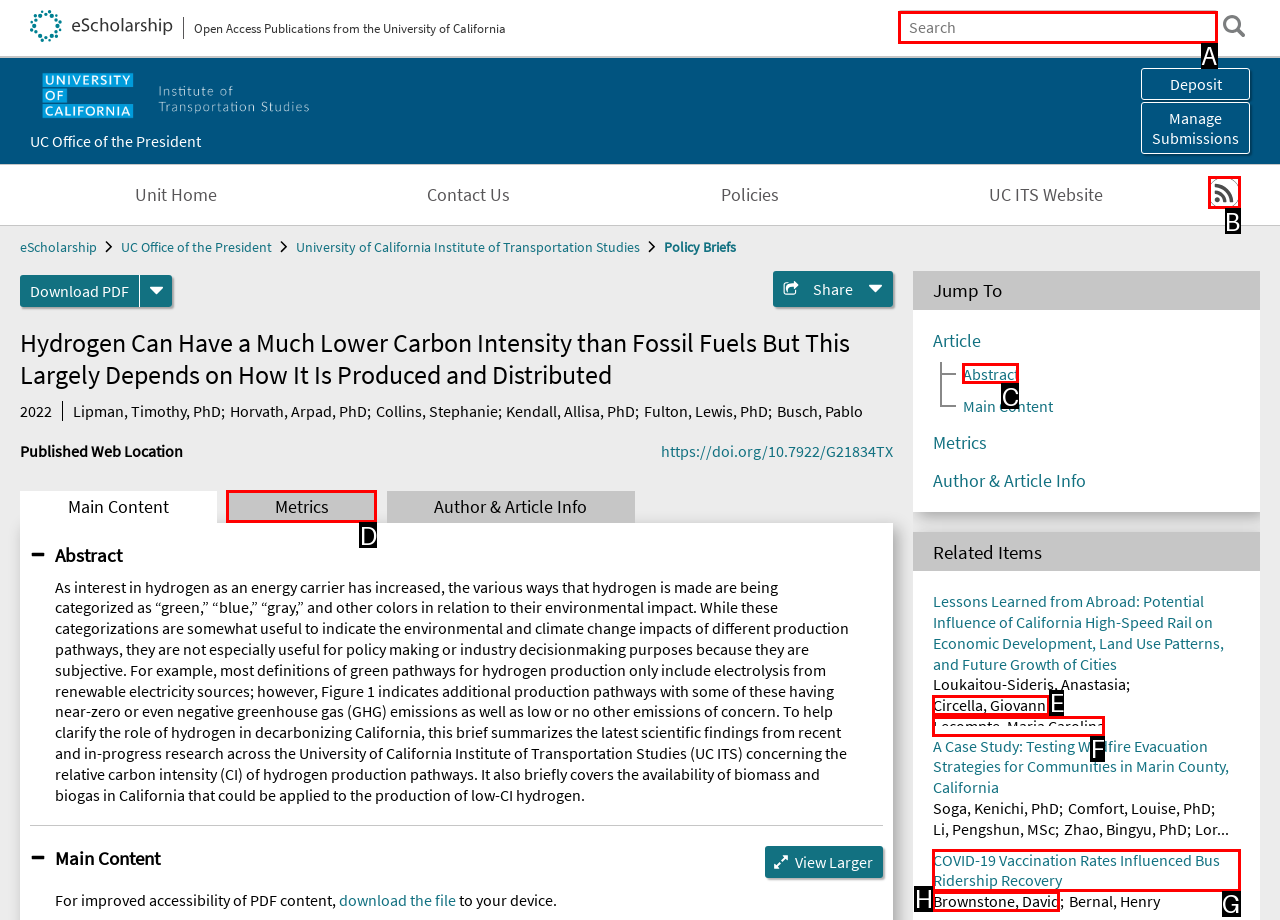Identify the appropriate choice to fulfill this task: Search eScholarship
Respond with the letter corresponding to the correct option.

A